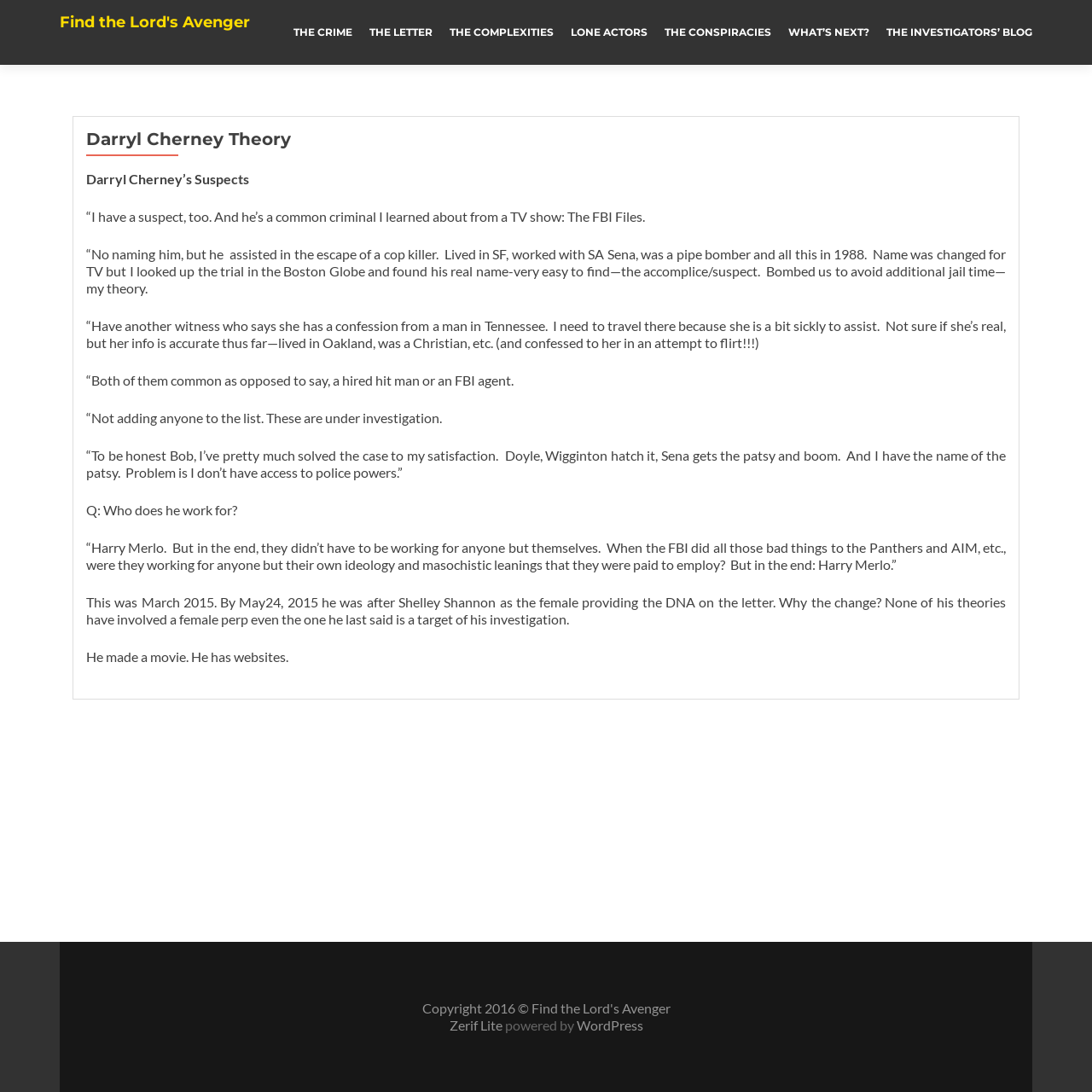Who is the person mentioned in the text?
Refer to the image and answer the question using a single word or phrase.

Darryl Cherney